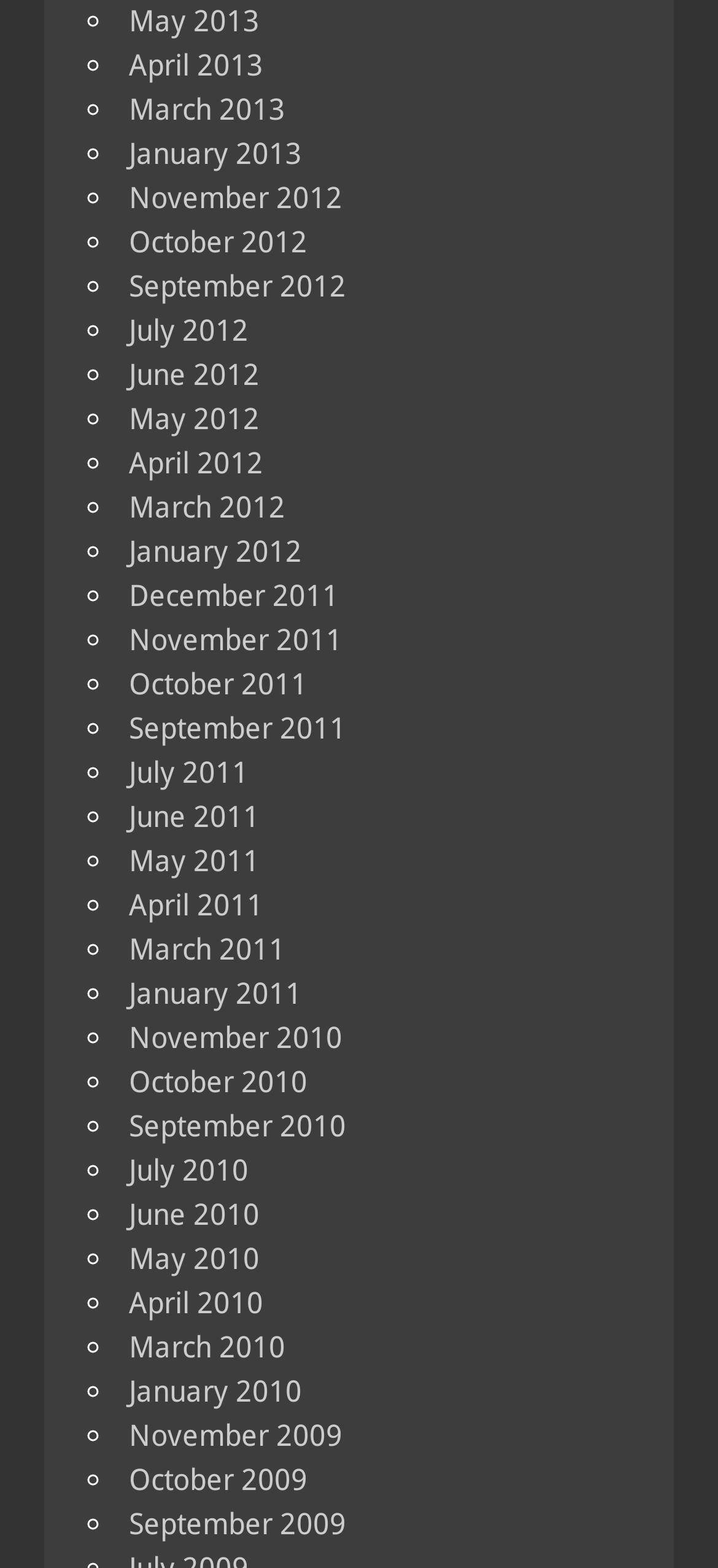Determine the bounding box coordinates of the region I should click to achieve the following instruction: "View April 2012". Ensure the bounding box coordinates are four float numbers between 0 and 1, i.e., [left, top, right, bottom].

[0.179, 0.284, 0.367, 0.306]